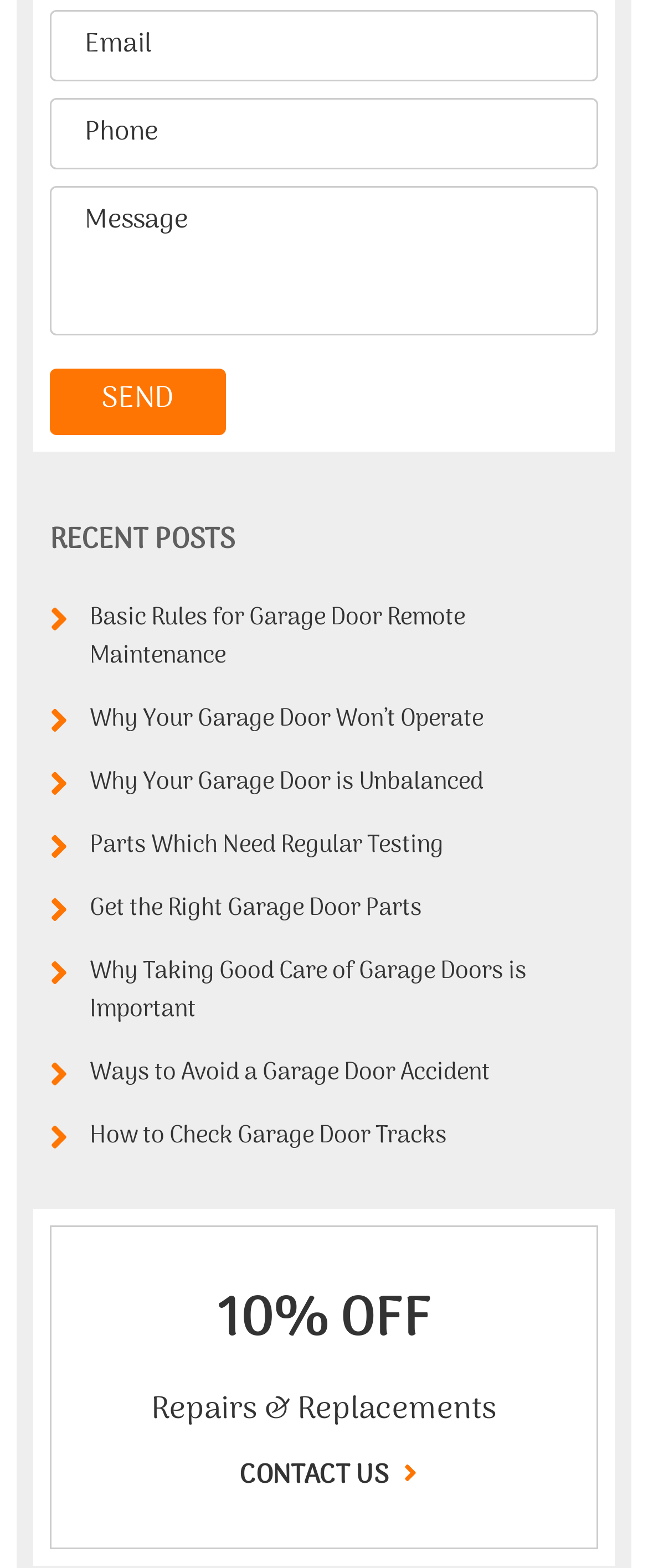Please answer the following question using a single word or phrase: 
How many textboxes are there?

3